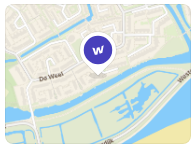What is the purpose of this visual representation?
Using the visual information from the image, give a one-word or short-phrase answer.

To help users navigate